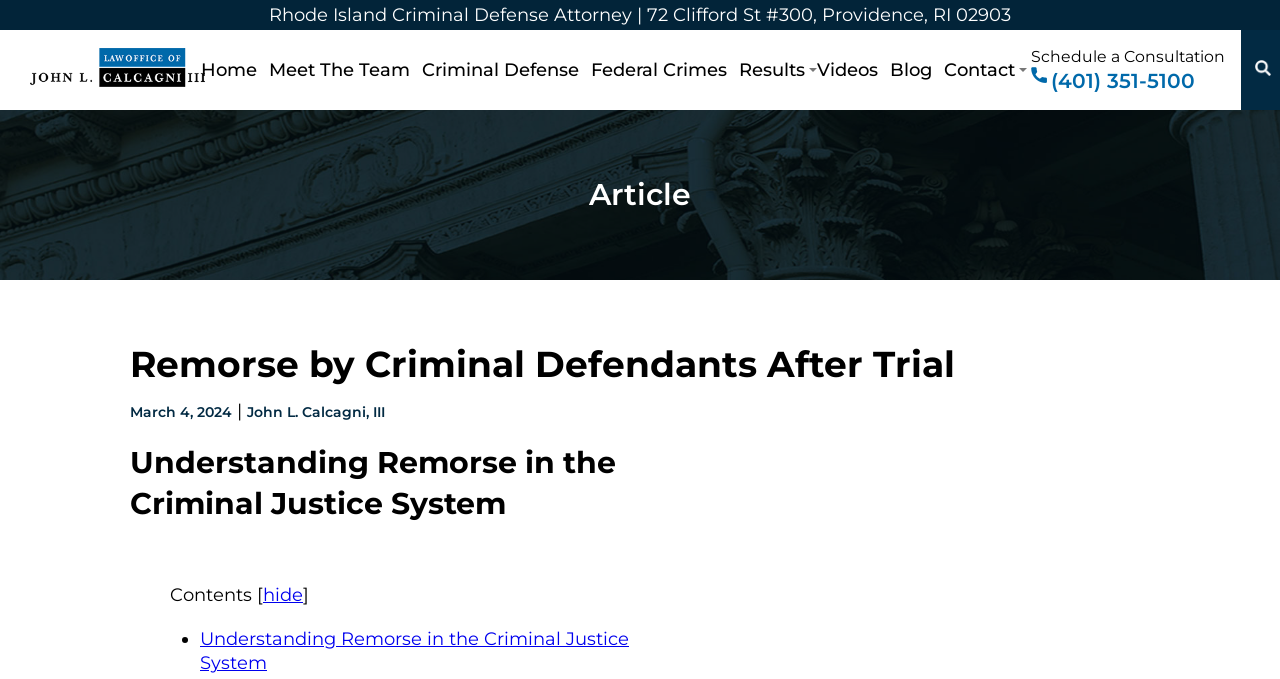Please identify the coordinates of the bounding box that should be clicked to fulfill this instruction: "Click the 'Criminal Defense' link".

[0.329, 0.087, 0.452, 0.12]